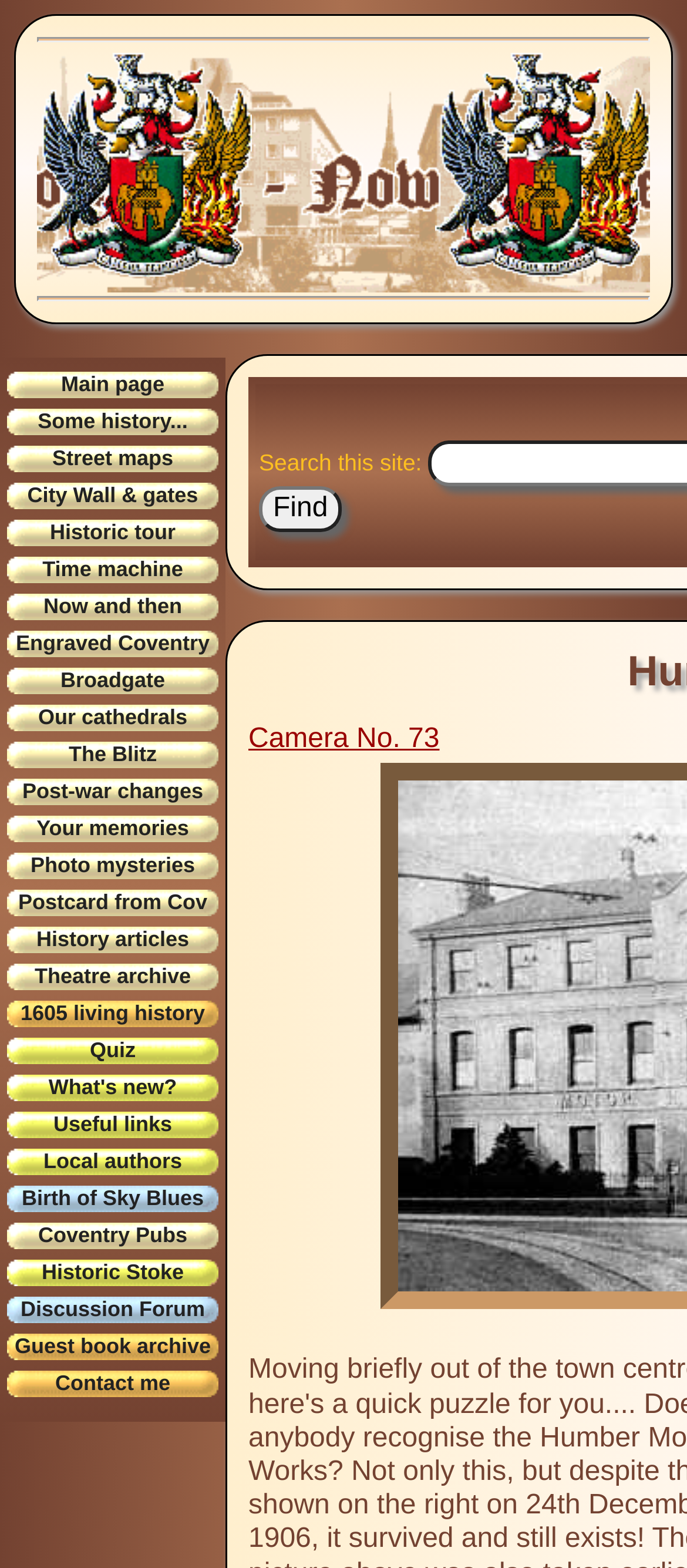Answer in one word or a short phrase: 
What is the name of the motor works featured on this webpage?

Humber Motor Works